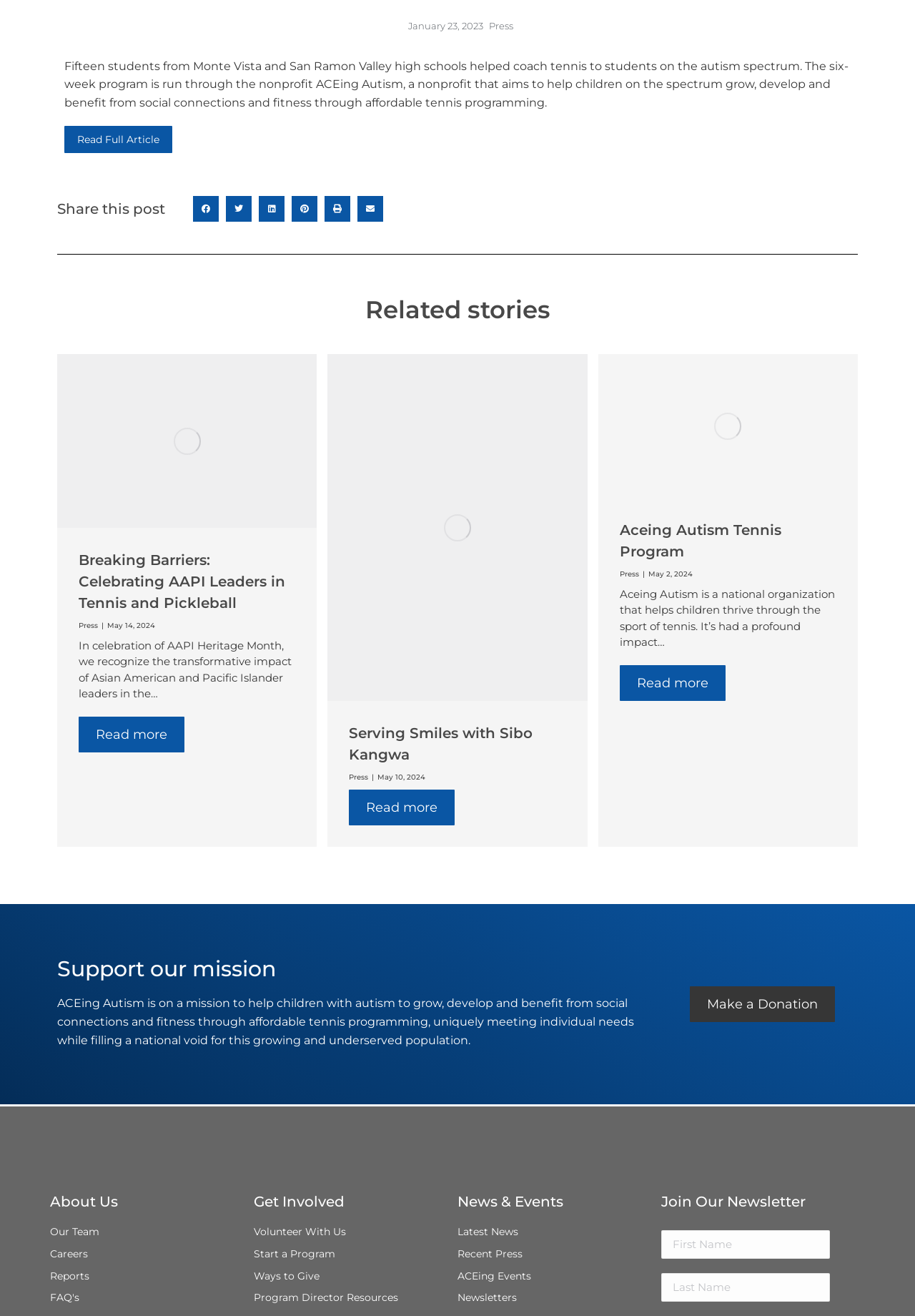Please determine the bounding box coordinates for the UI element described as: "Serving Smiles with Sibo Kangwa".

[0.382, 0.55, 0.582, 0.58]